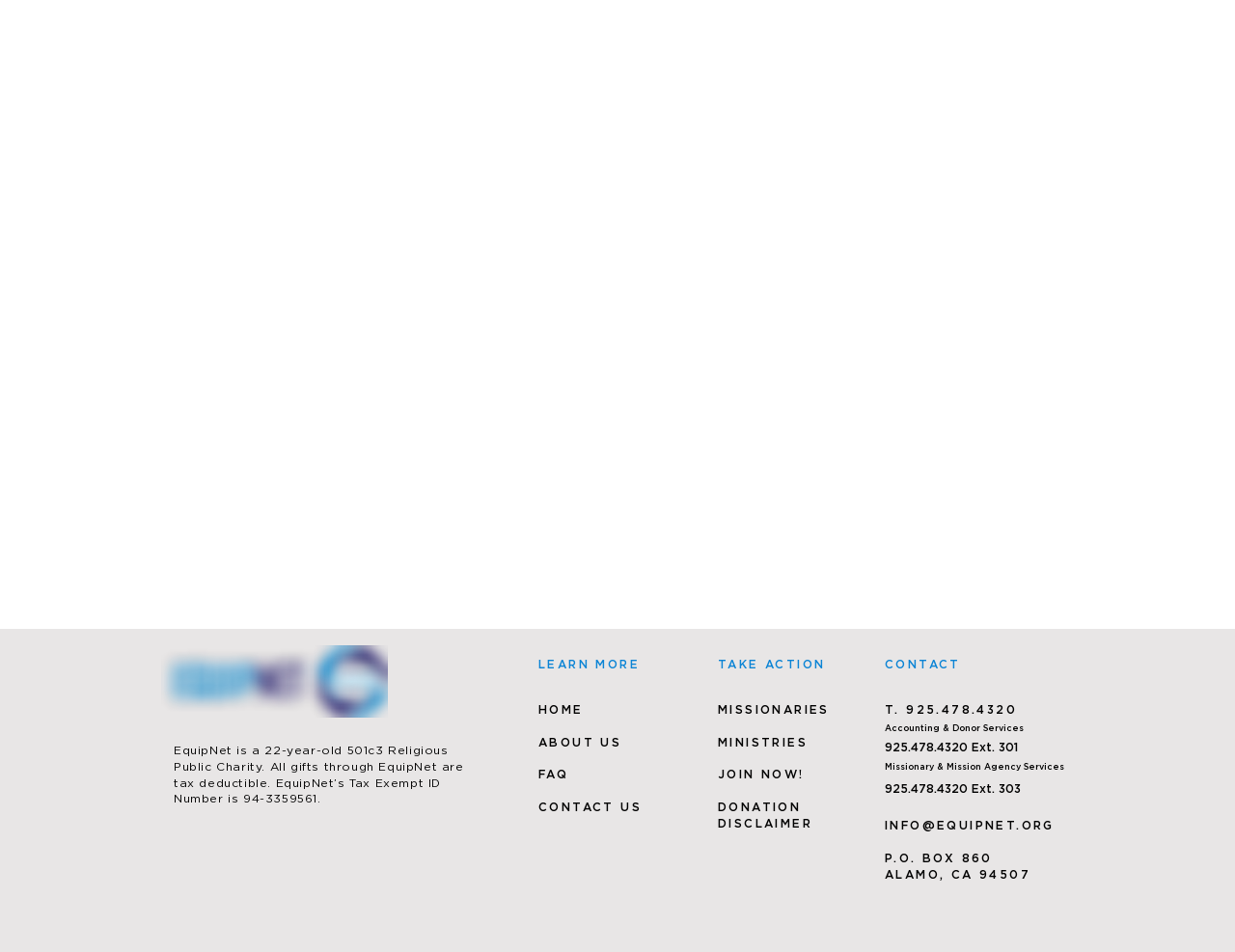What is the tax exempt ID number of EquipNet?
Please provide a comprehensive answer based on the details in the screenshot.

The tax exempt ID number of EquipNet can be found in the text 'EquipNet’s Tax Exempt ID Number is 94-3359561.'